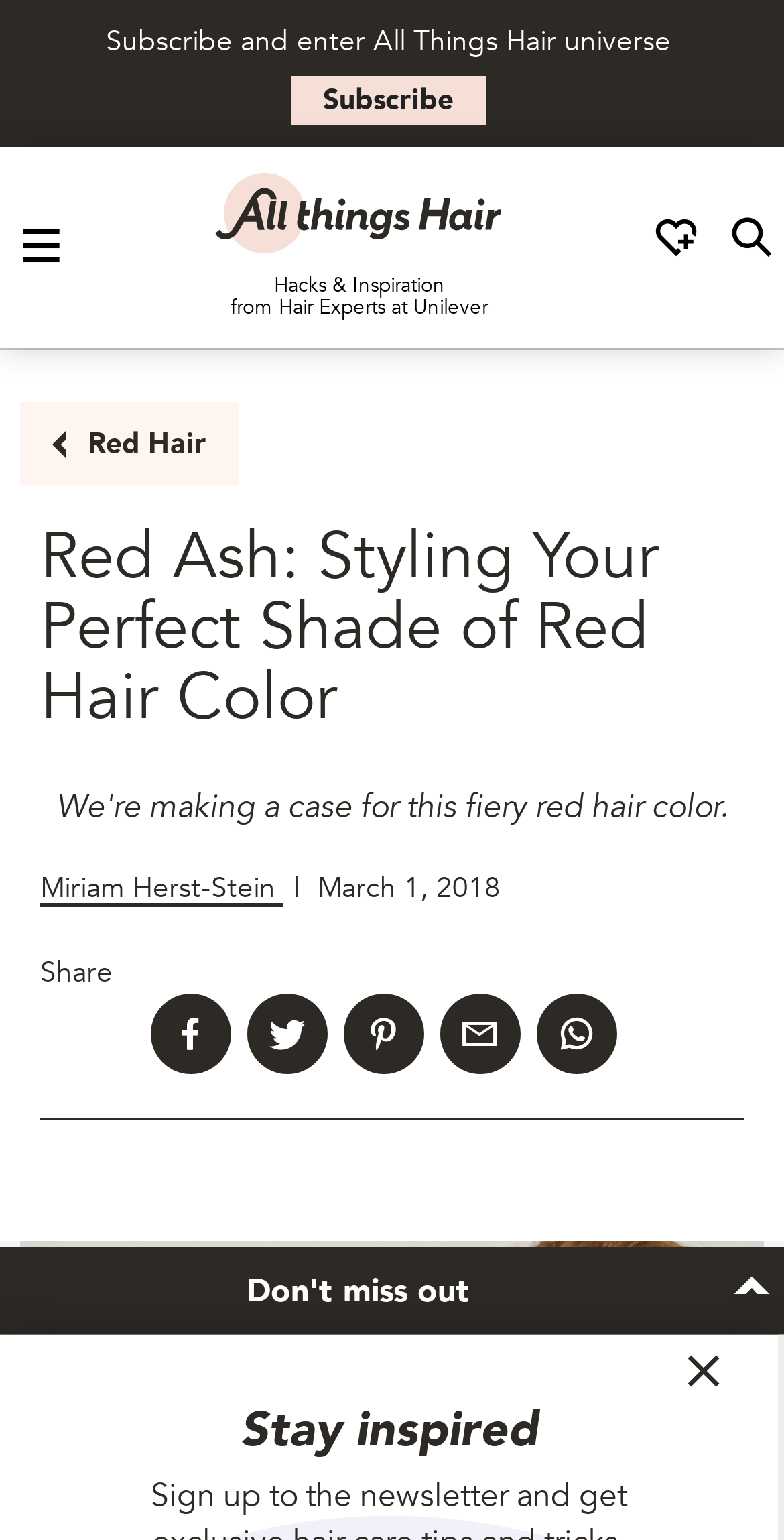Find the bounding box coordinates for the HTML element described as: "Subscribe". The coordinates should consist of four float values between 0 and 1, i.e., [left, top, right, bottom].

[0.371, 0.05, 0.619, 0.081]